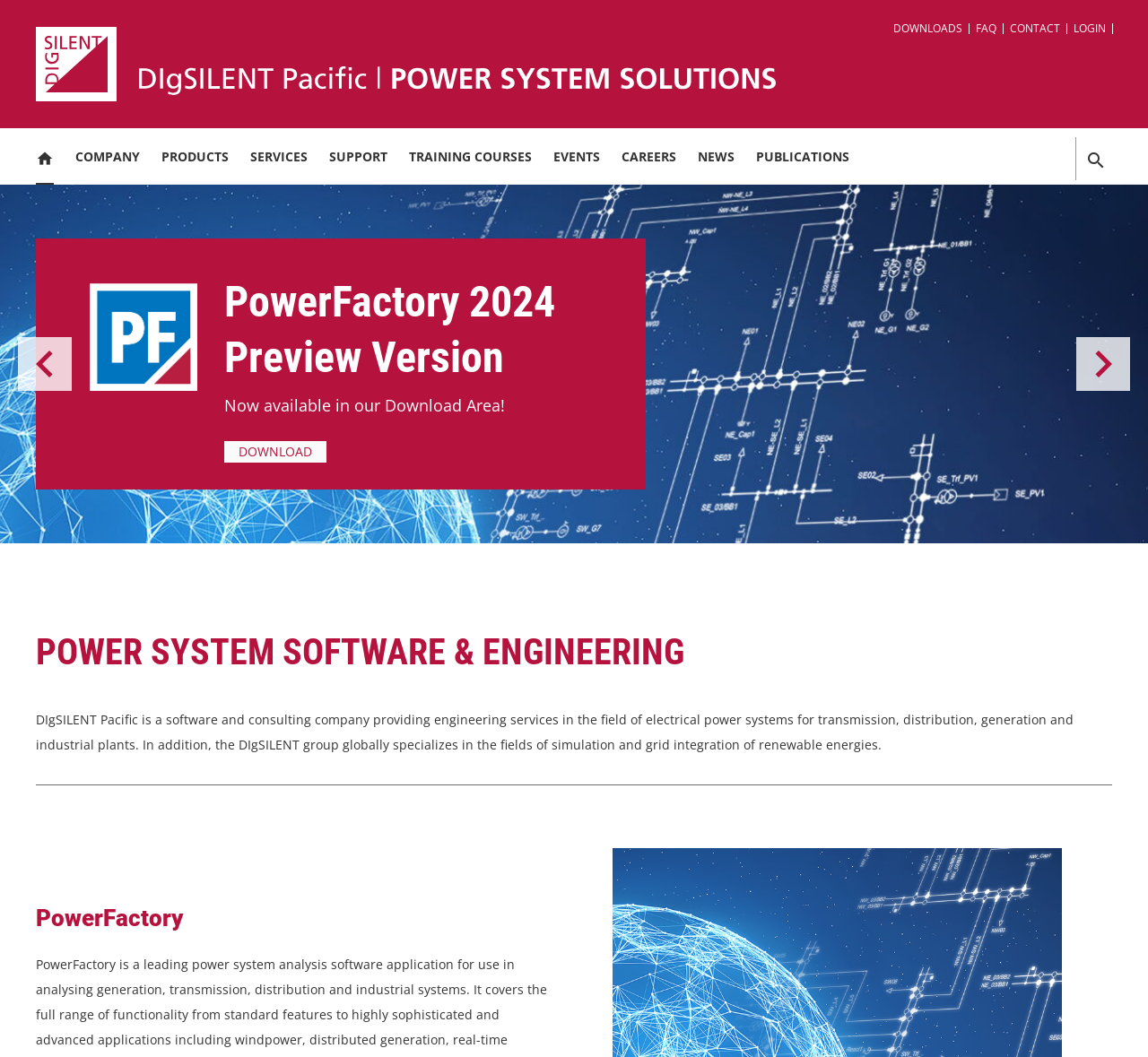Identify and provide the title of the webpage.

POWER SYSTEM SOFTWARE & ENGINEERING